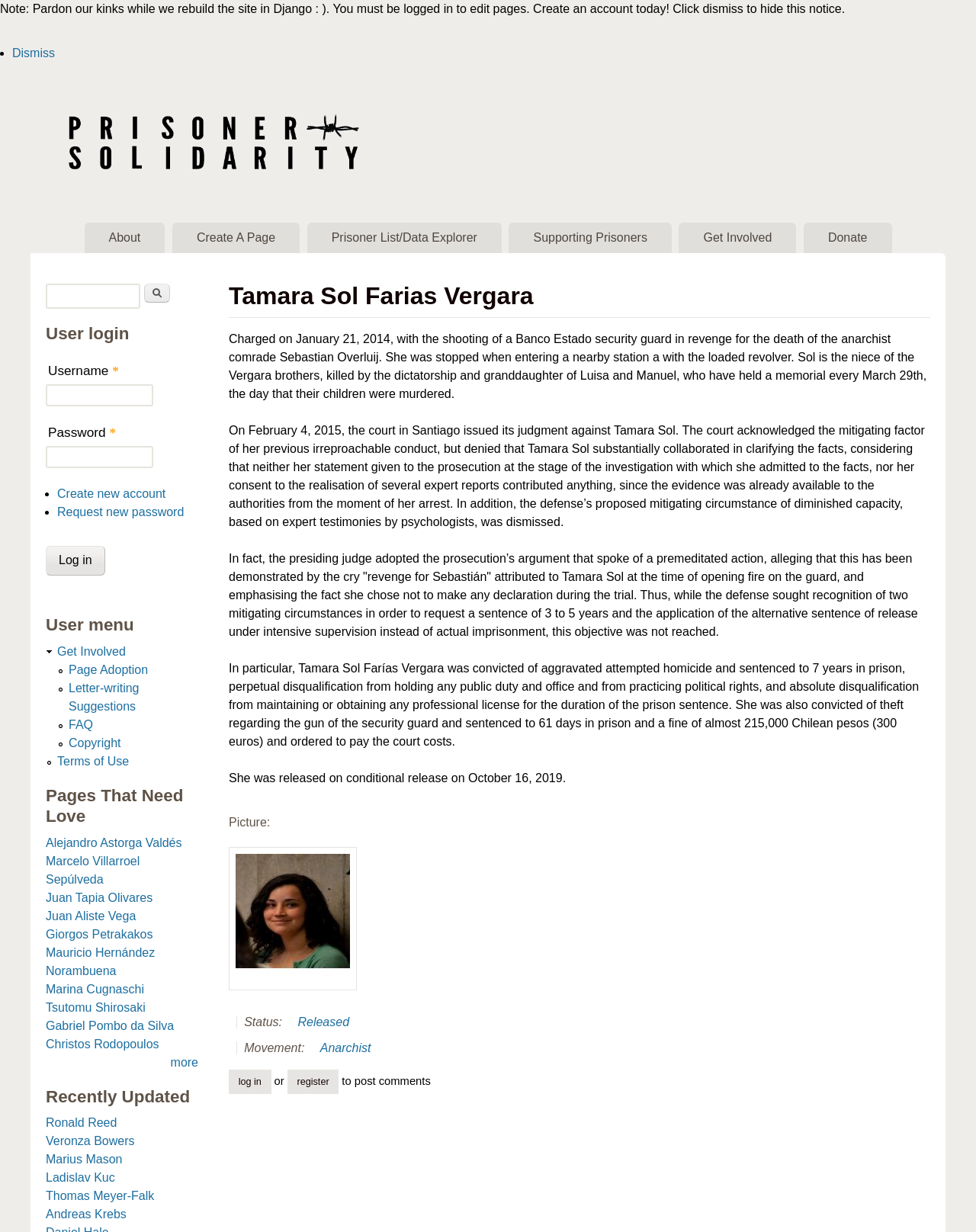Identify the bounding box coordinates of the element that should be clicked to fulfill this task: "Click the 'Dismiss' button". The coordinates should be provided as four float numbers between 0 and 1, i.e., [left, top, right, bottom].

[0.012, 0.038, 0.056, 0.048]